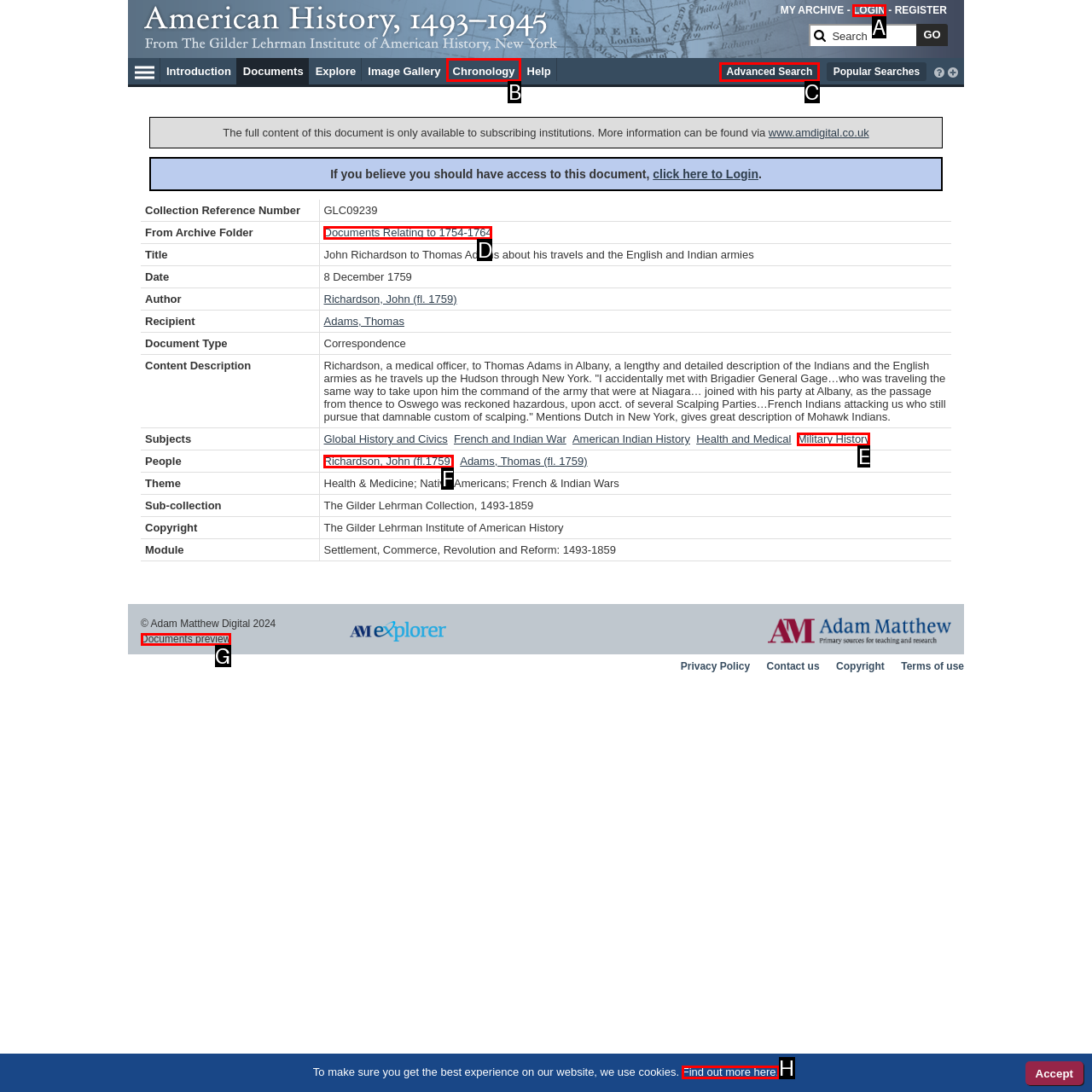Find the appropriate UI element to complete the task: login. Indicate your choice by providing the letter of the element.

A